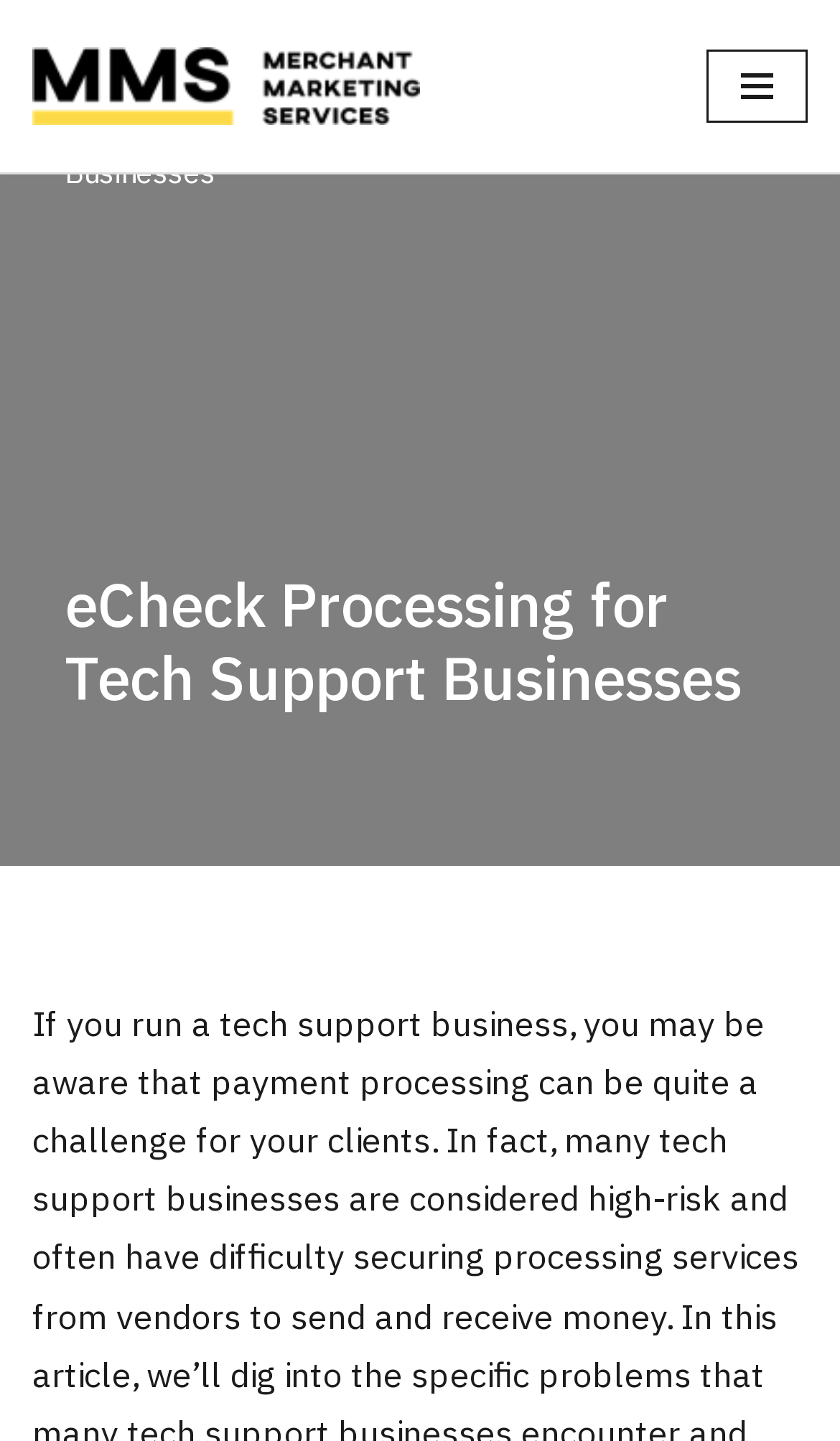What is the purpose of the button on the top right?
Provide a well-explained and detailed answer to the question.

I determined the purpose of the button by examining the button element with the text 'Navigation Menu' and its bounding box coordinates [0.841, 0.034, 0.962, 0.085], which indicates its location on the top right of the page.